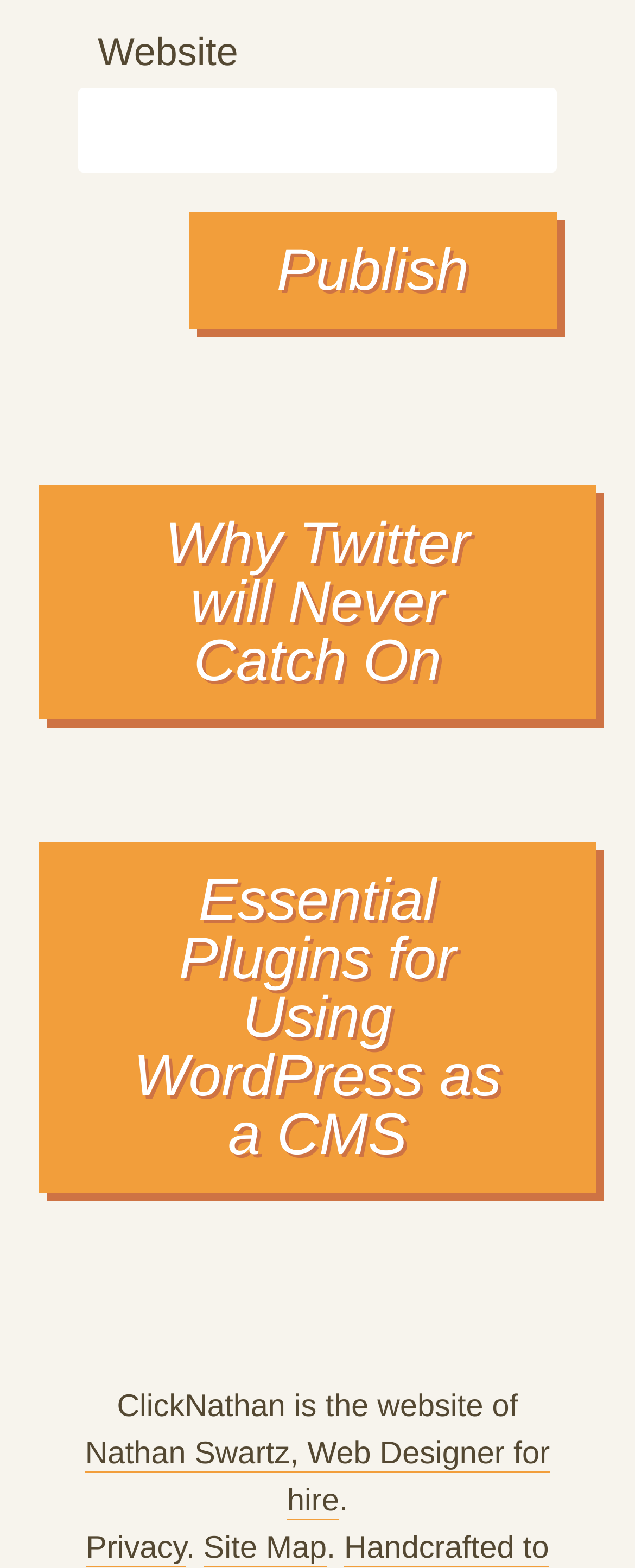What is the button 'Publish' used for?
Provide a concise answer using a single word or phrase based on the image.

Publish website